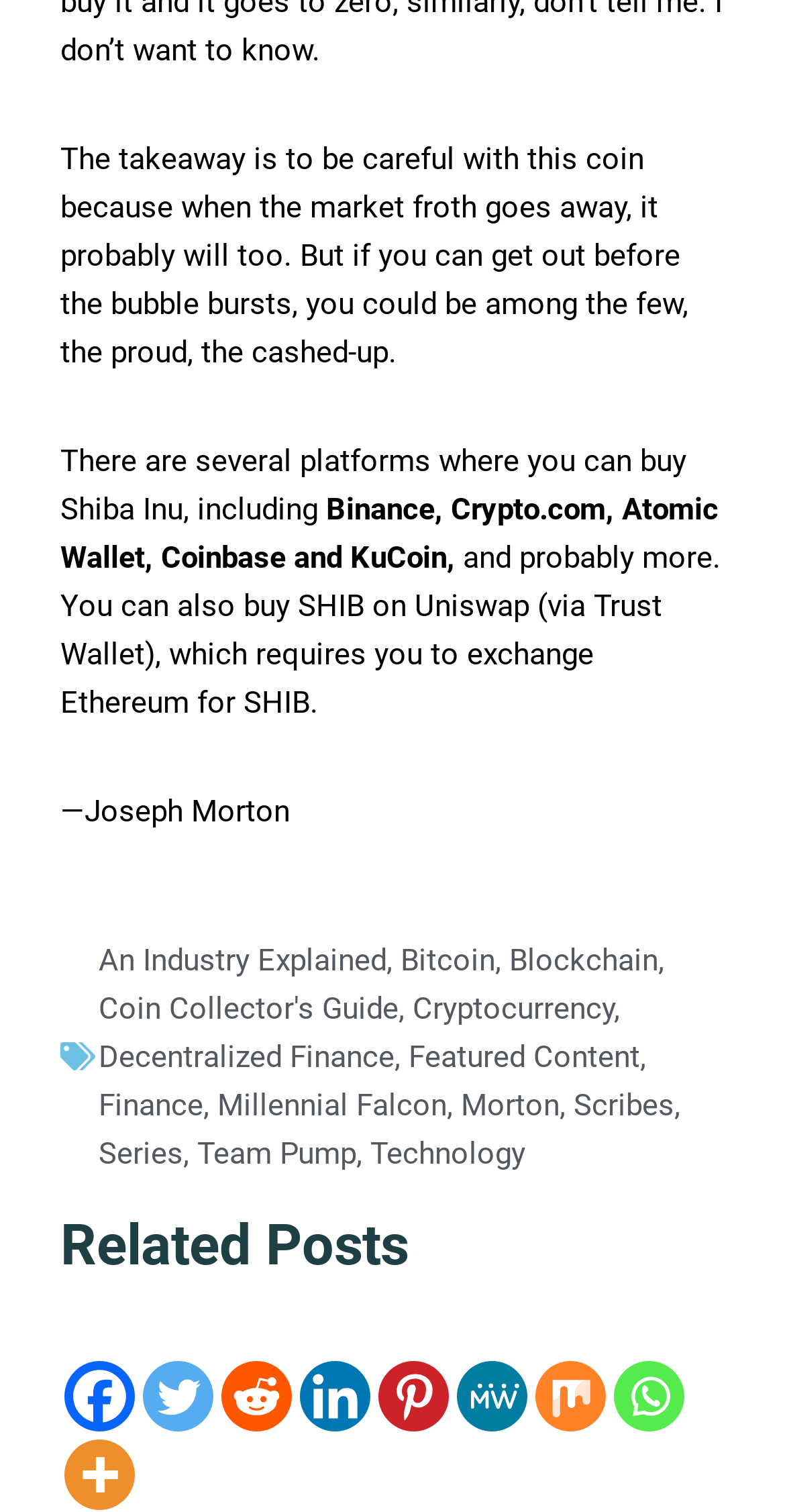Determine the bounding box coordinates of the clickable region to follow the instruction: "Sign up for the CMFE's newsletter".

None